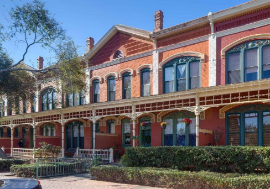Using details from the image, please answer the following question comprehensively:
What is the color tone of the brick?

The caption describes the façade of the row house as being in rich, brick tones, which suggests a warm, earthy color palette.